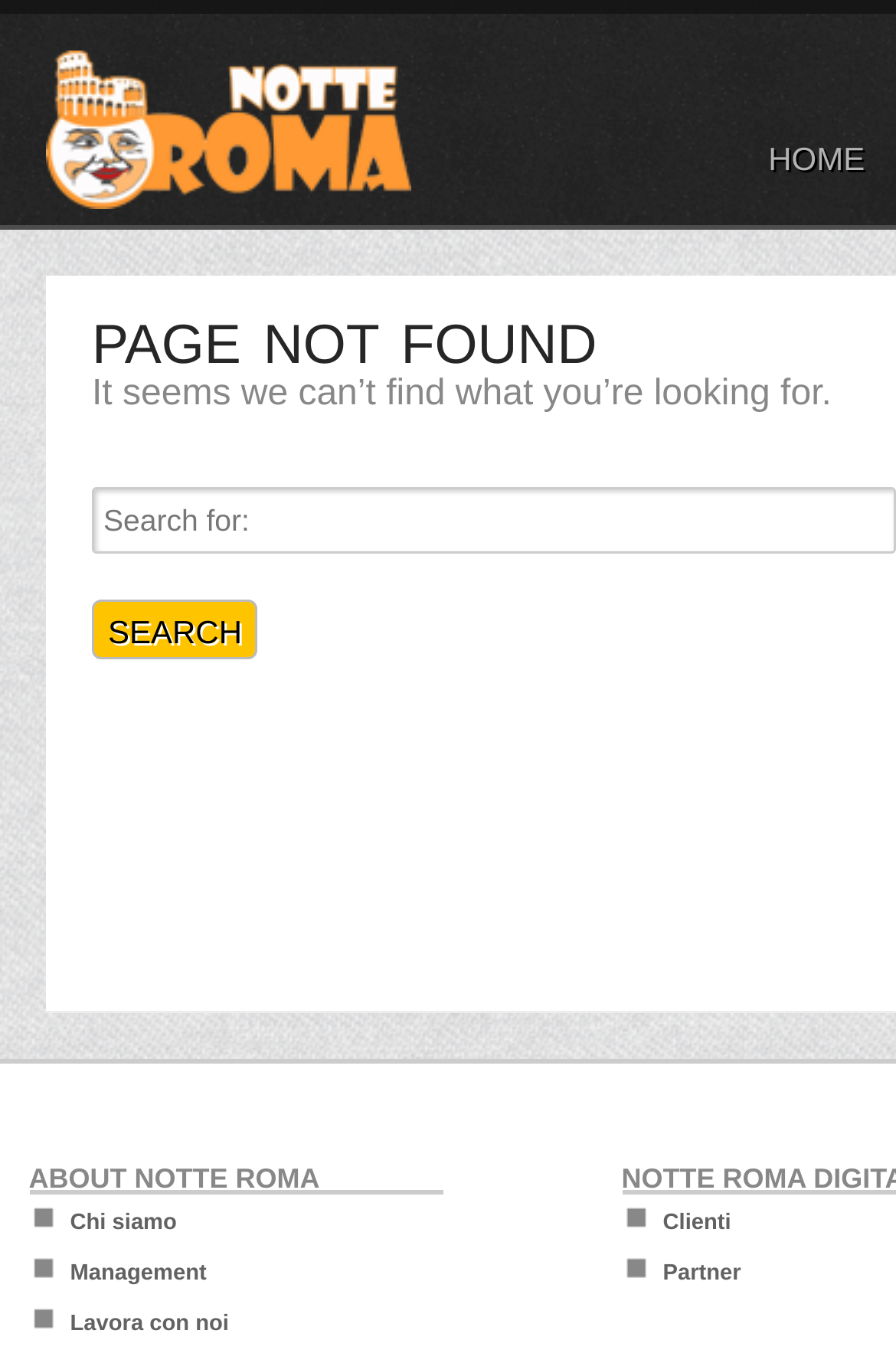Identify the bounding box for the given UI element using the description provided. Coordinates should be in the format (top-left x, top-left y, bottom-right x, bottom-right y) and must be between 0 and 1. Here is the description: parent_node: LOG IN

[0.051, 0.037, 0.459, 0.155]